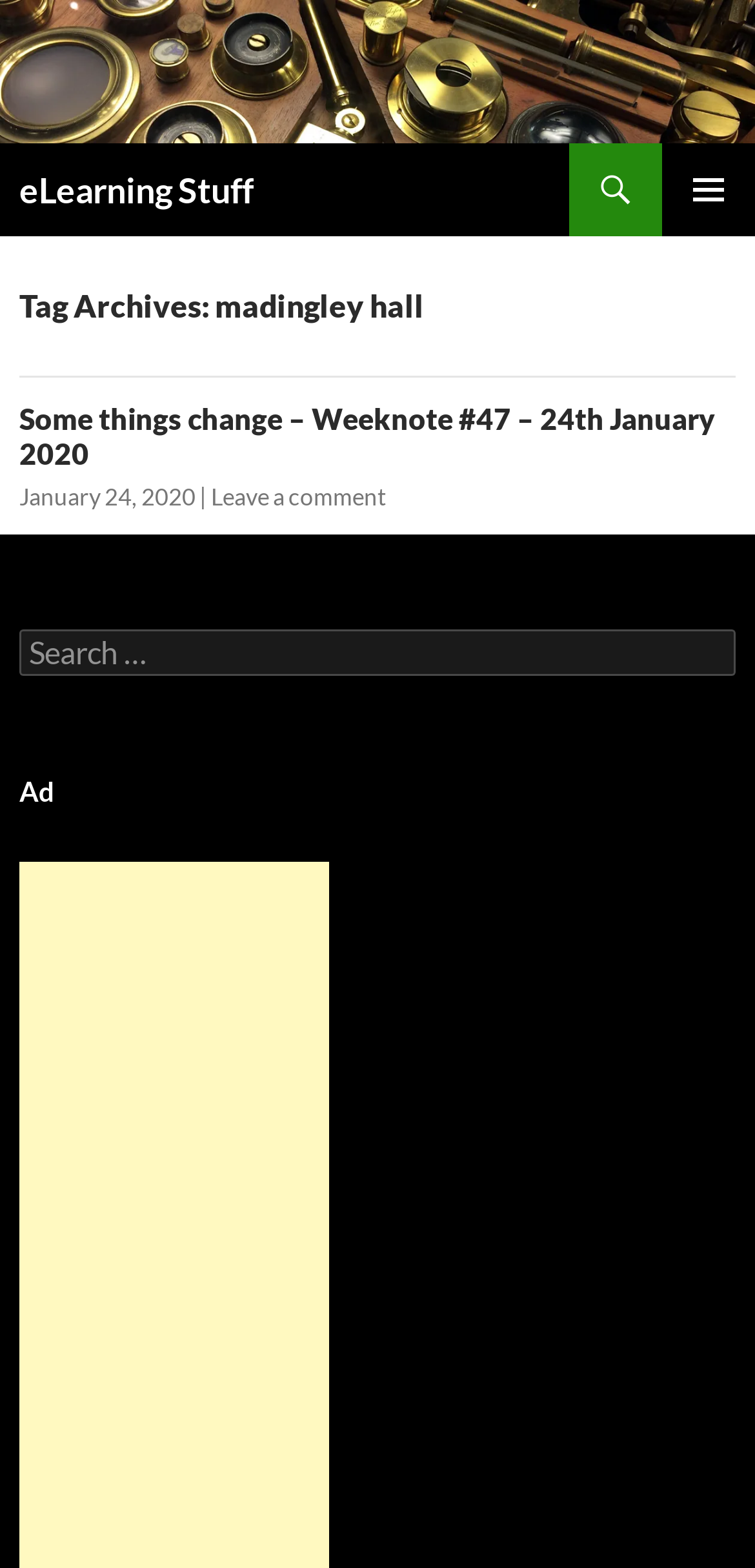What is the purpose of the search box? Examine the screenshot and reply using just one word or a brief phrase.

To search the website